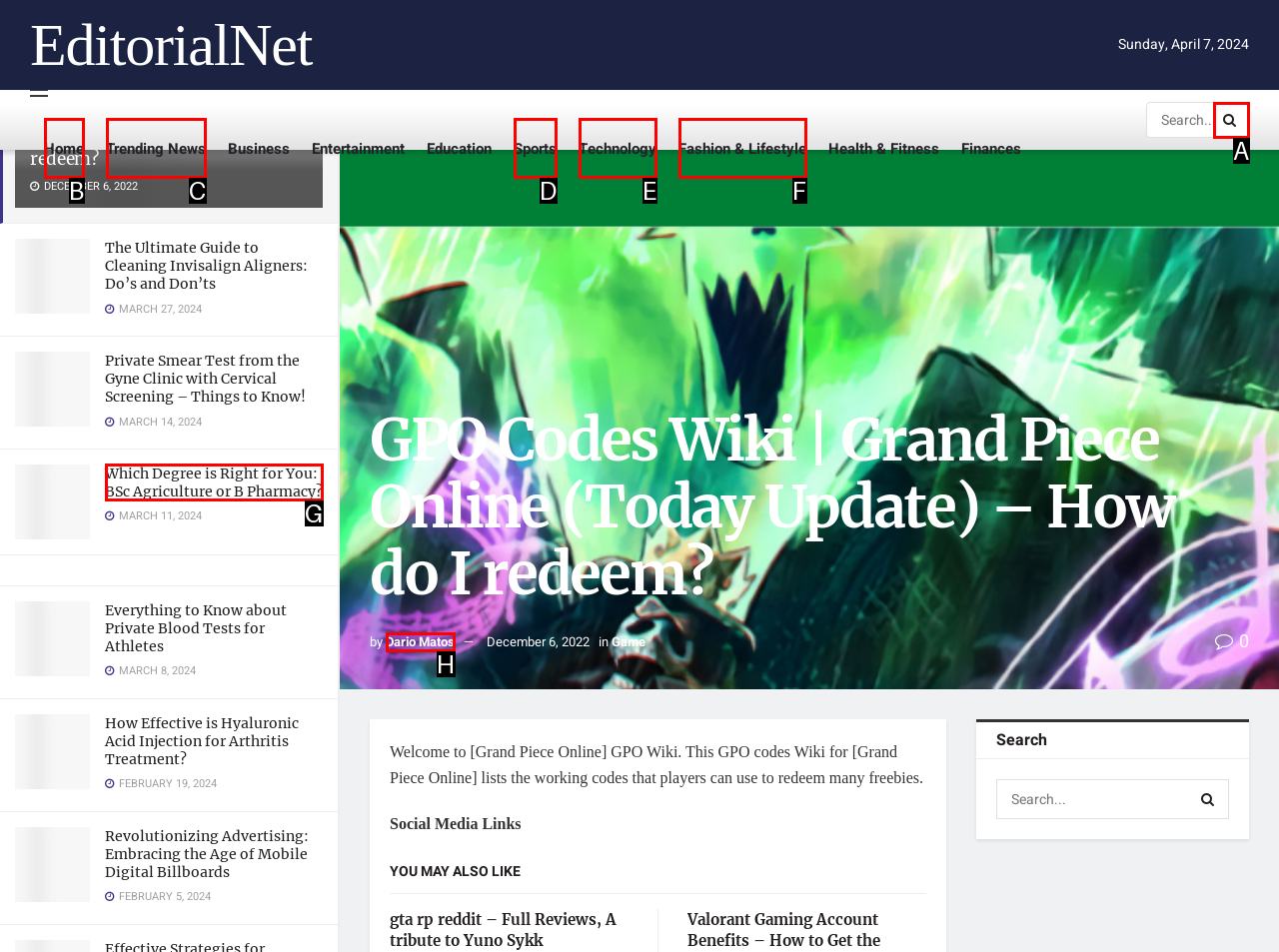Please select the letter of the HTML element that fits the description: Trending News. Answer with the option's letter directly.

C